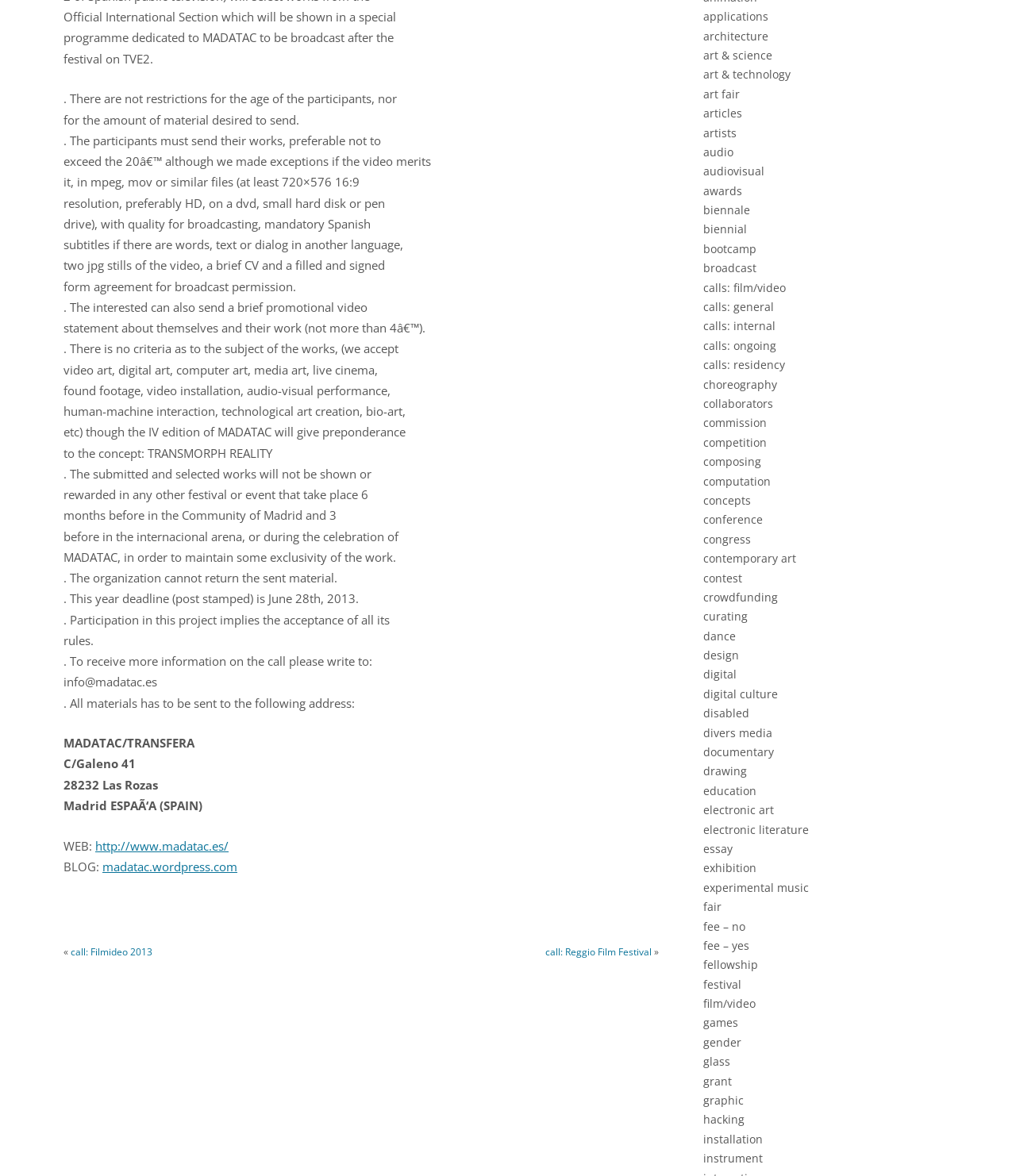Specify the bounding box coordinates (top-left x, top-left y, bottom-right x, bottom-right y) of the UI element in the screenshot that matches this description: call: Reggio Film Festival

[0.536, 0.804, 0.641, 0.815]